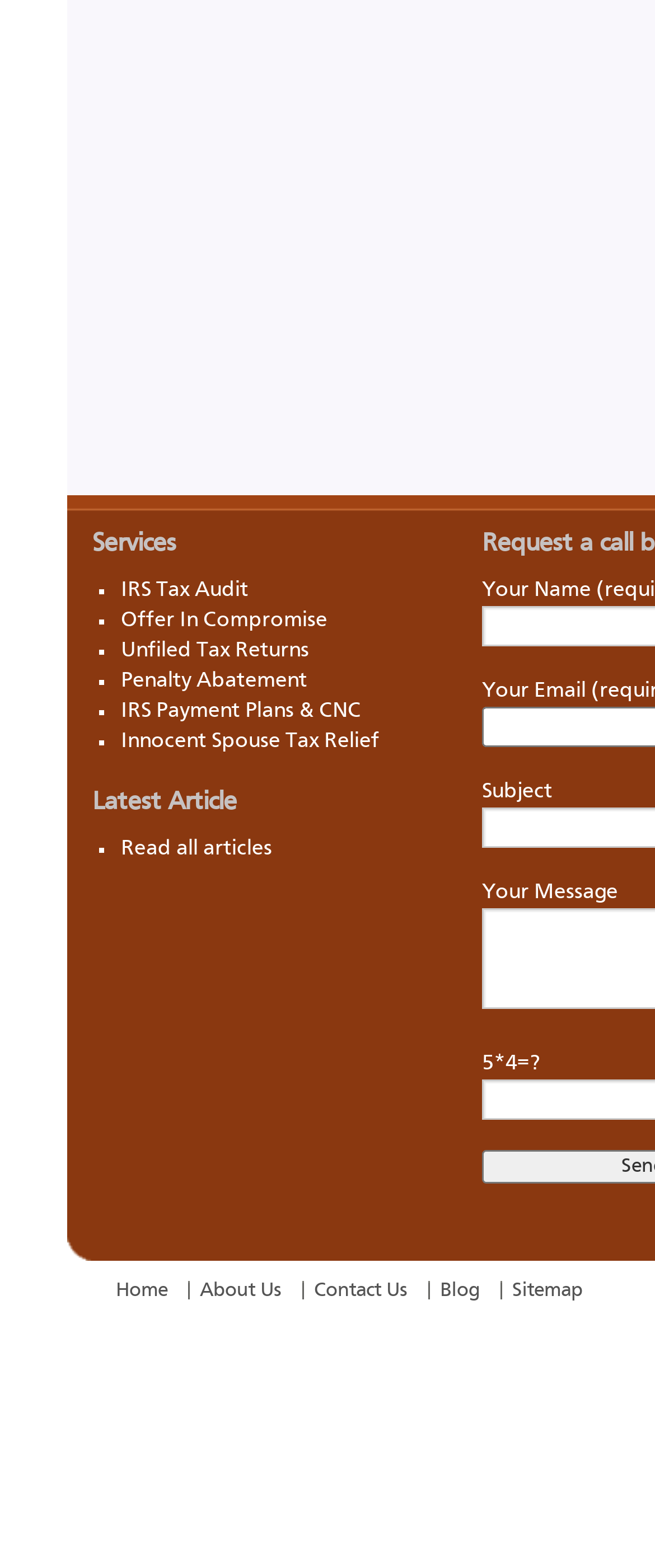Determine the bounding box coordinates of the UI element that matches the following description: "Different Shoe Sizes". The coordinates should be four float numbers between 0 and 1 in the format [left, top, right, bottom].

None